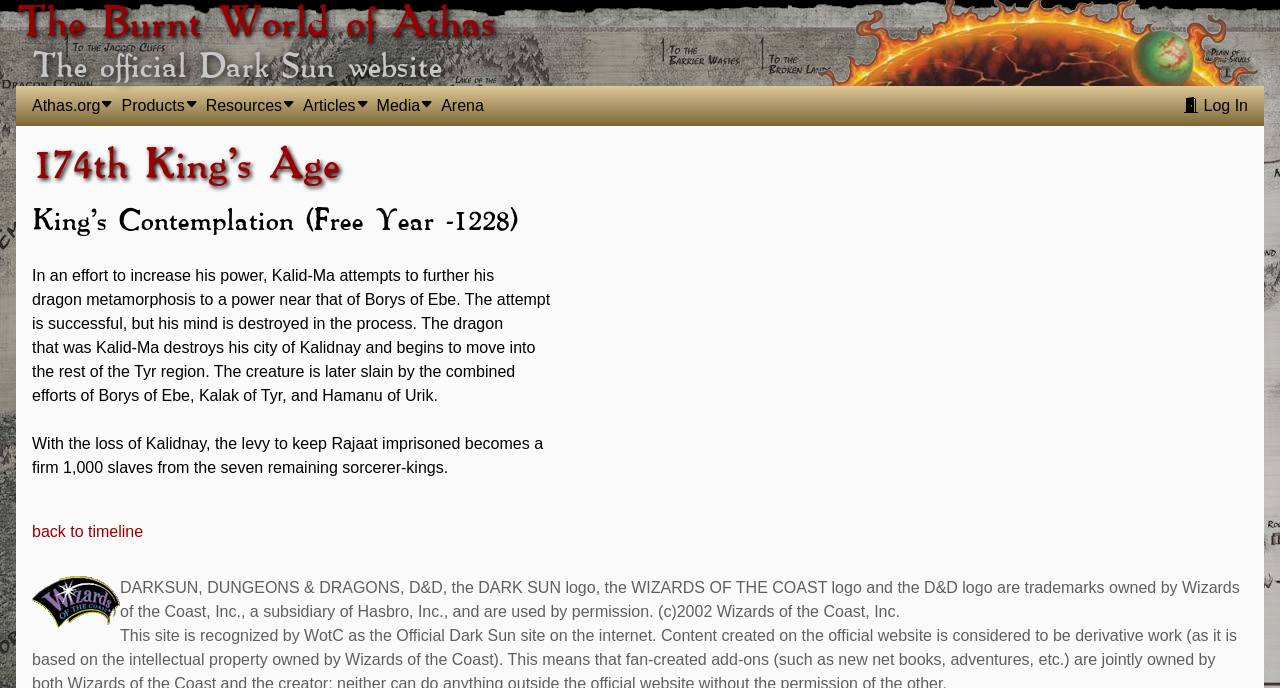Produce an elaborate caption capturing the essence of the webpage.

The webpage is about the Burnt World of Athas, a Dark Sun website. At the top, there is a header section with a link to the official Dark Sun website. Below the header, there is a navigation menu with links to various sections, including Athas.org, Products, Resources, Articles, Media, Arena, and Log In.

The main content area is divided into two sections. The first section has a heading that reads "174th King's Age" and an article with a heading "King's Contemplation (Free Year -1228)". The article is a passage of text that describes an event in the world of Athas, where Kalid-Ma attempts to increase his power by metamorphosing into a dragon, but his mind is destroyed in the process, and the dragon destroys his city and begins to move into the rest of the Tyr region.

Below the article, there is a link to go back to the timeline. On the right side of the main content area, there is an image with the Wizards of the Coast logo. At the very bottom of the page, there is a copyright notice that mentions the trademarks owned by Wizards of the Coast, Inc.